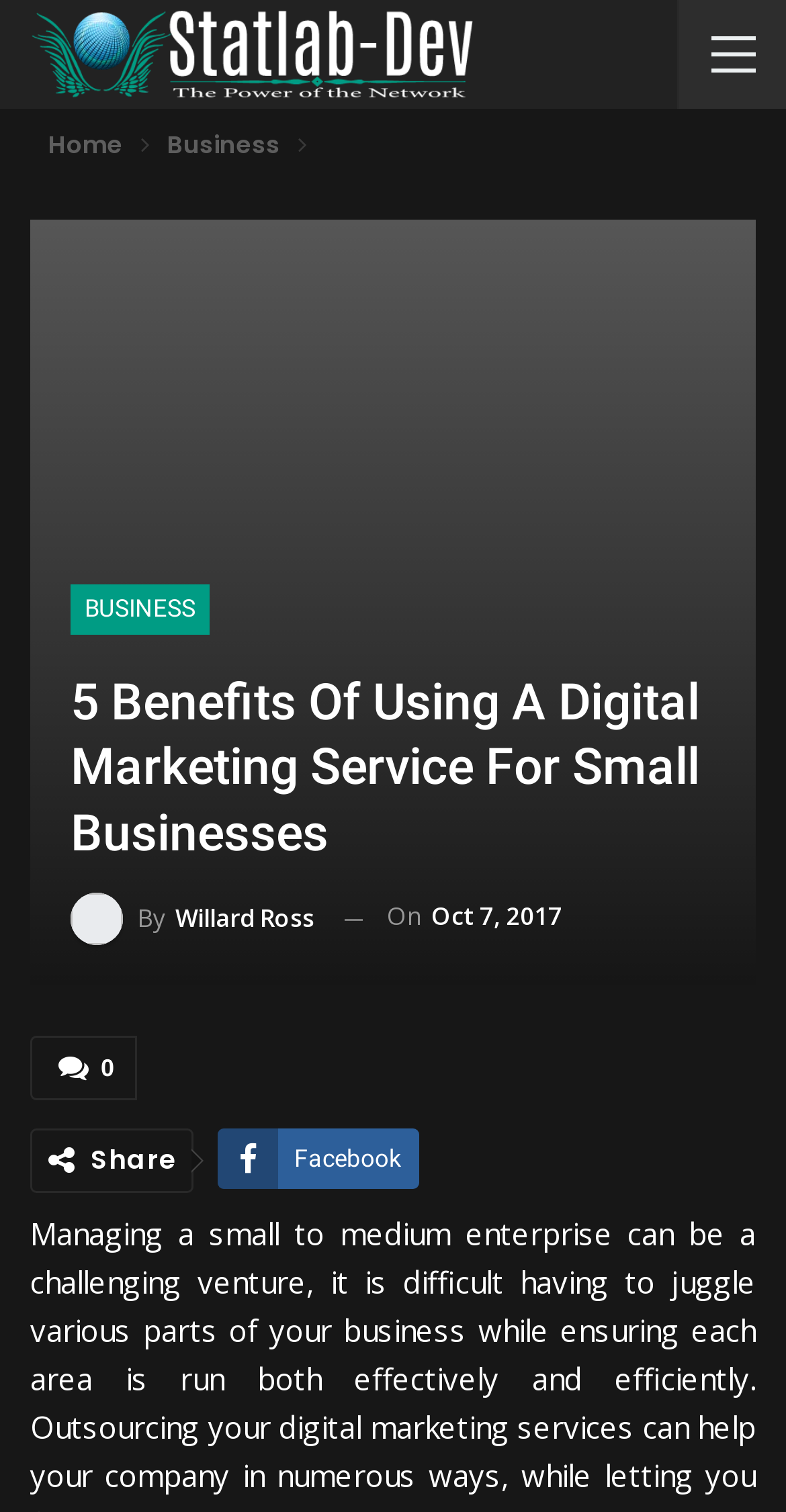Please find the bounding box for the UI component described as follows: "By Willard Ross".

[0.021, 0.502, 0.384, 0.525]